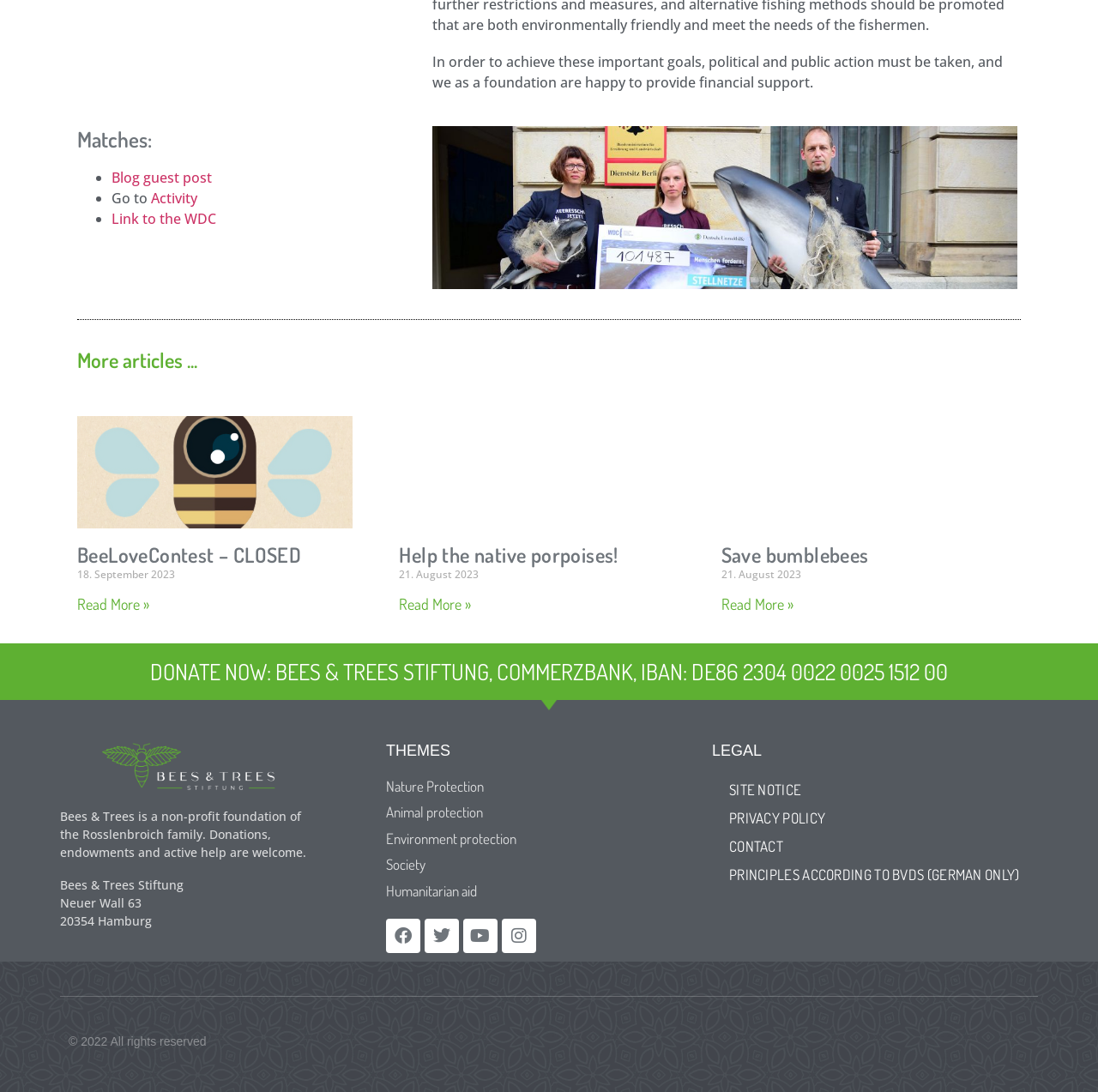Determine the bounding box coordinates for the region that must be clicked to execute the following instruction: "Click on 'Blog guest post'".

[0.102, 0.154, 0.193, 0.171]